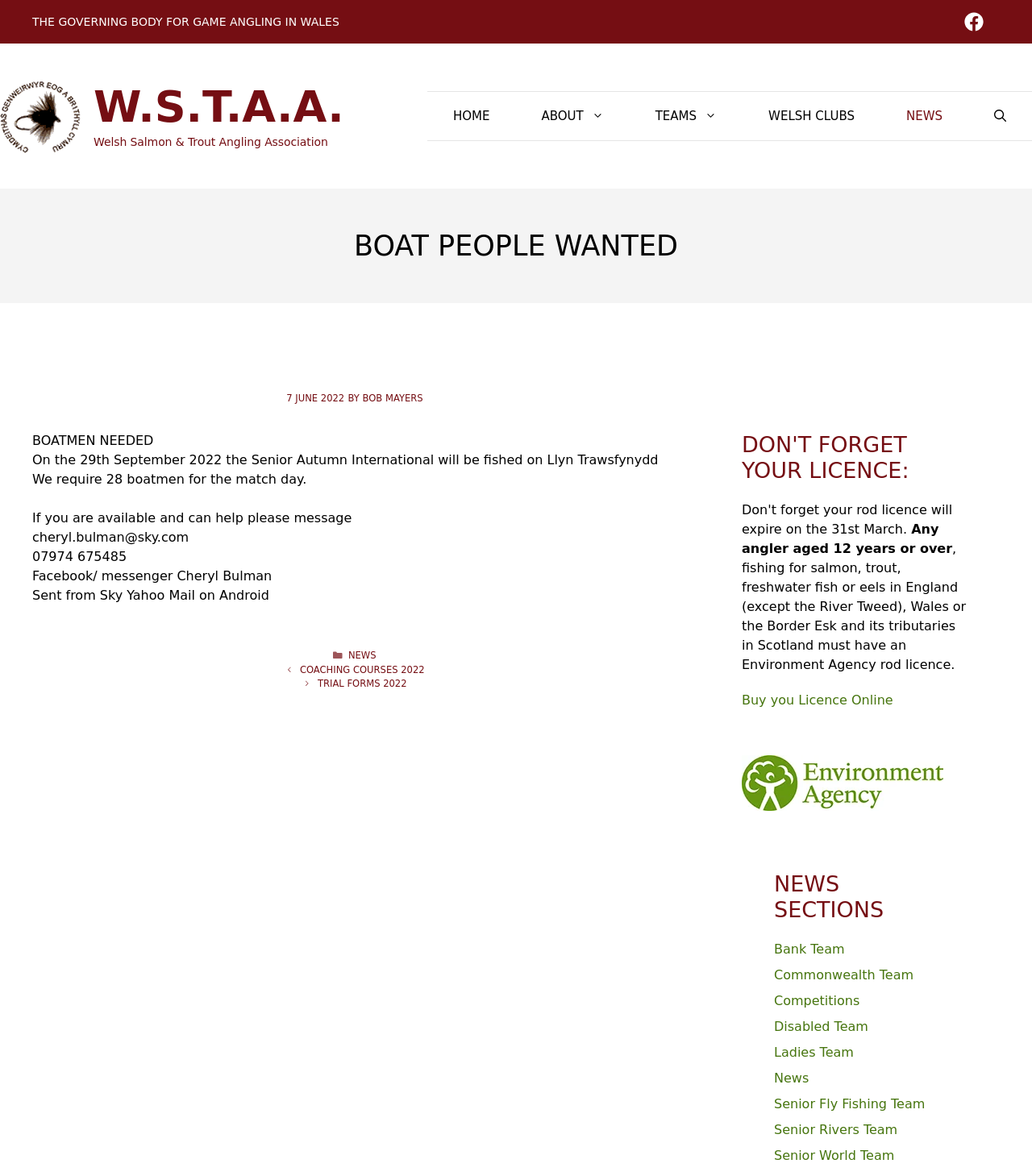Bounding box coordinates should be provided in the format (top-left x, top-left y, bottom-right x, bottom-right y) with all values between 0 and 1. Identify the bounding box for this UI element: Ladies Team

[0.75, 0.888, 0.827, 0.901]